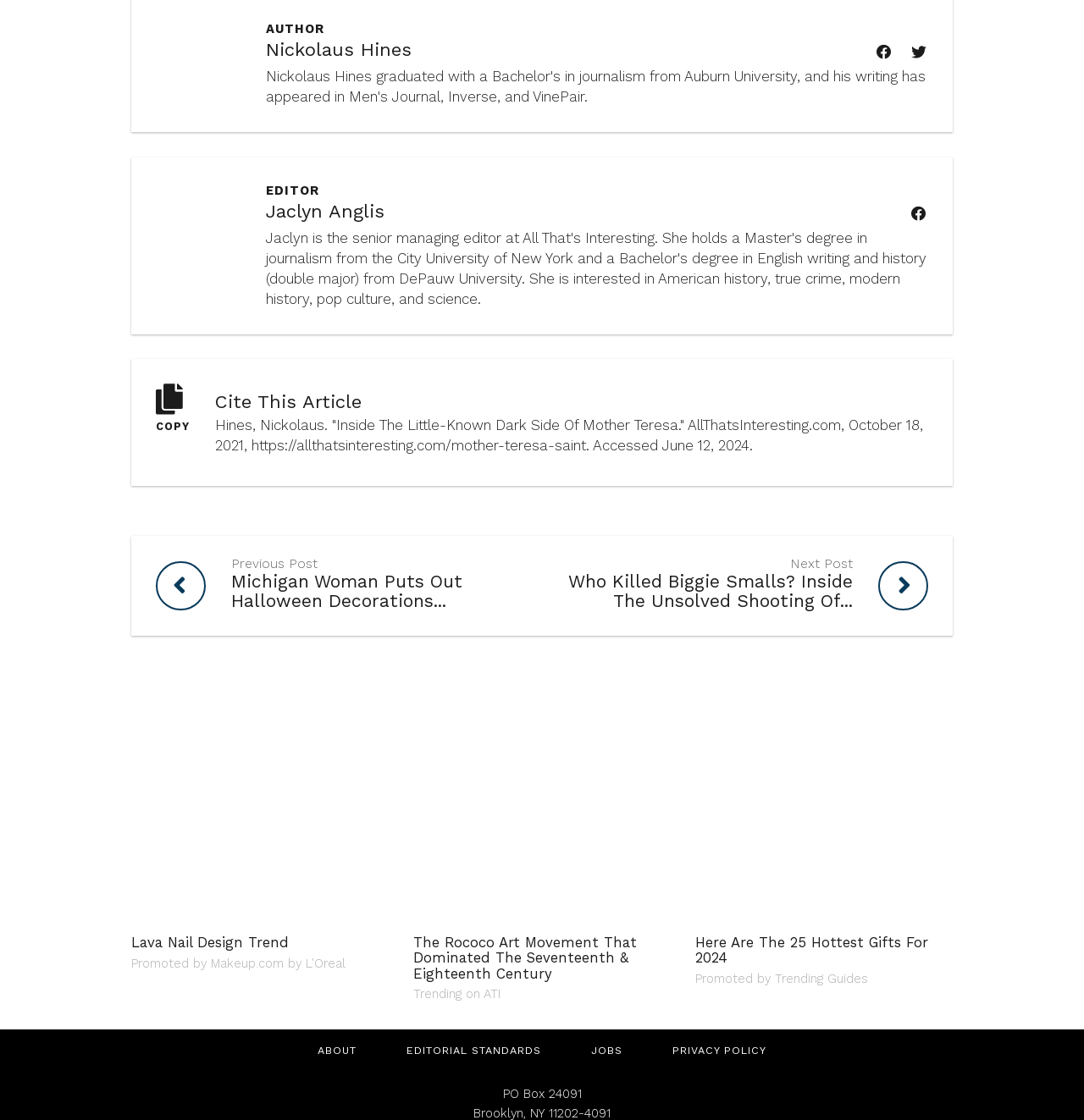What is the occupation of Jaclyn Anglis?
Examine the image closely and answer the question with as much detail as possible.

I found Jaclyn Anglis' occupation by looking at the section below her name, where it says 'EDITOR'.